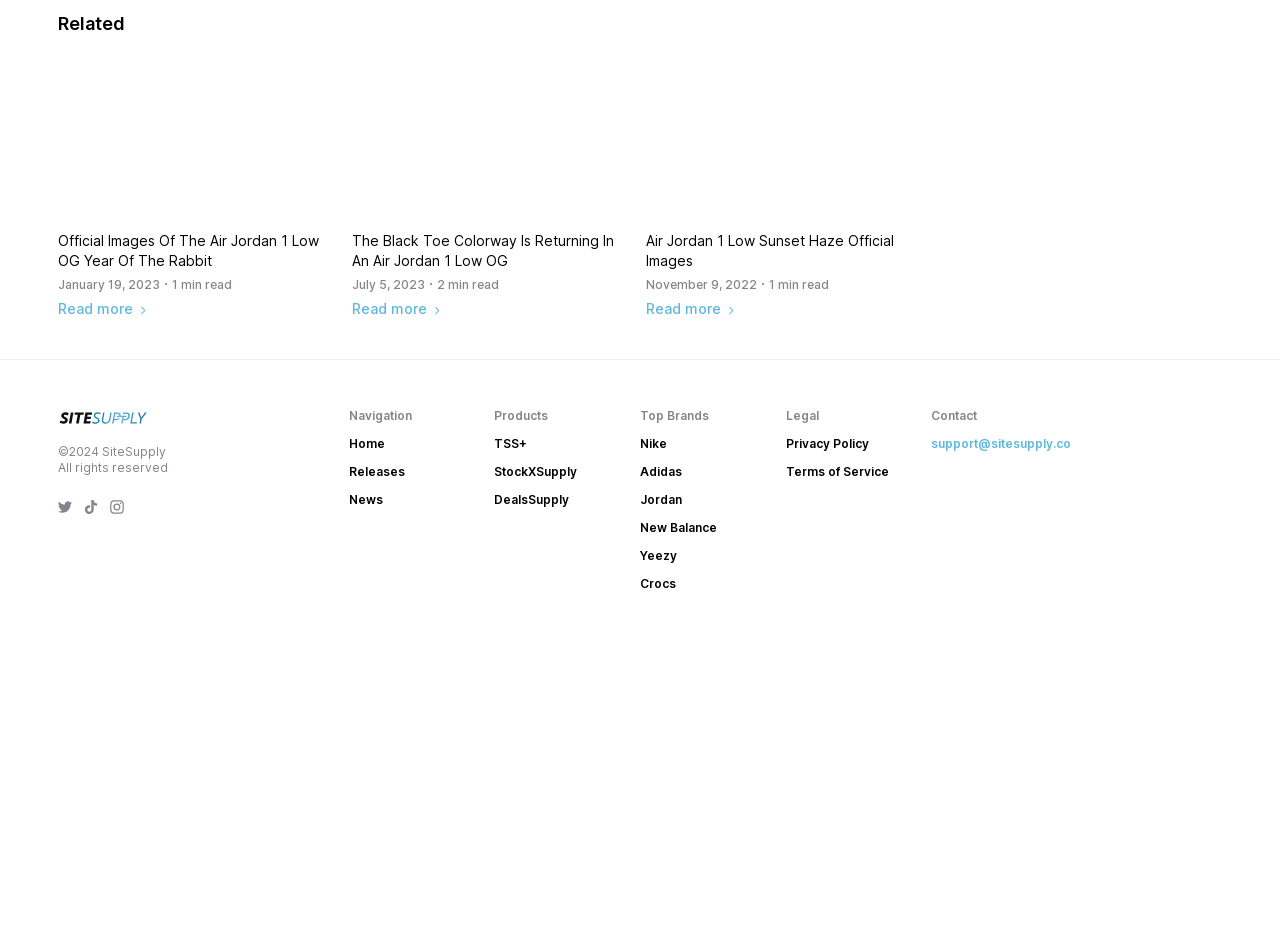Locate the bounding box coordinates of the clickable area to execute the instruction: "View Air Jordan 1 Low Sunset Haze Official Images". Provide the coordinates as four float numbers between 0 and 1, represented as [left, top, right, bottom].

[0.505, 0.319, 0.576, 0.337]